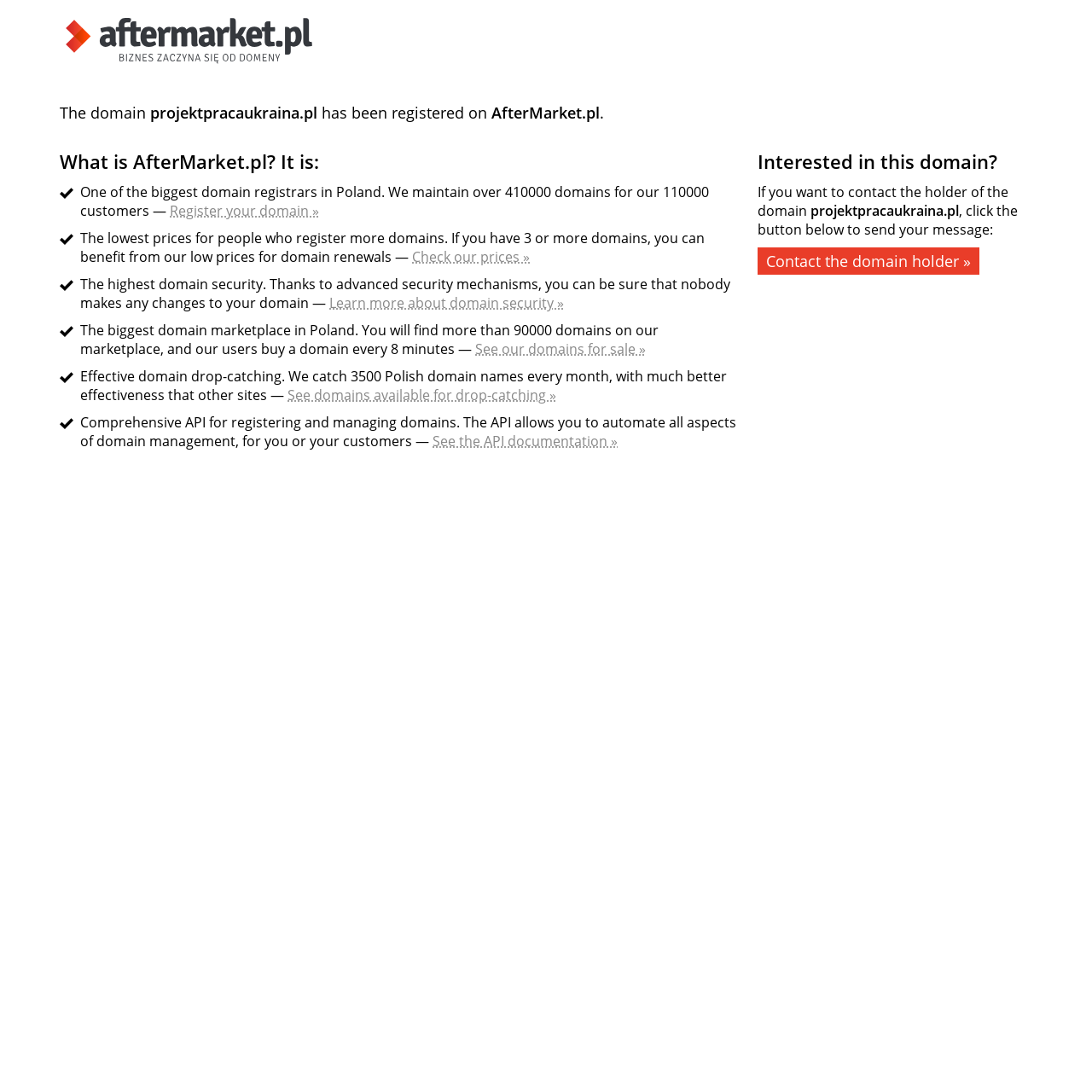Kindly respond to the following question with a single word or a brief phrase: 
How many domains does AfterMarket.pl maintain?

over 410000